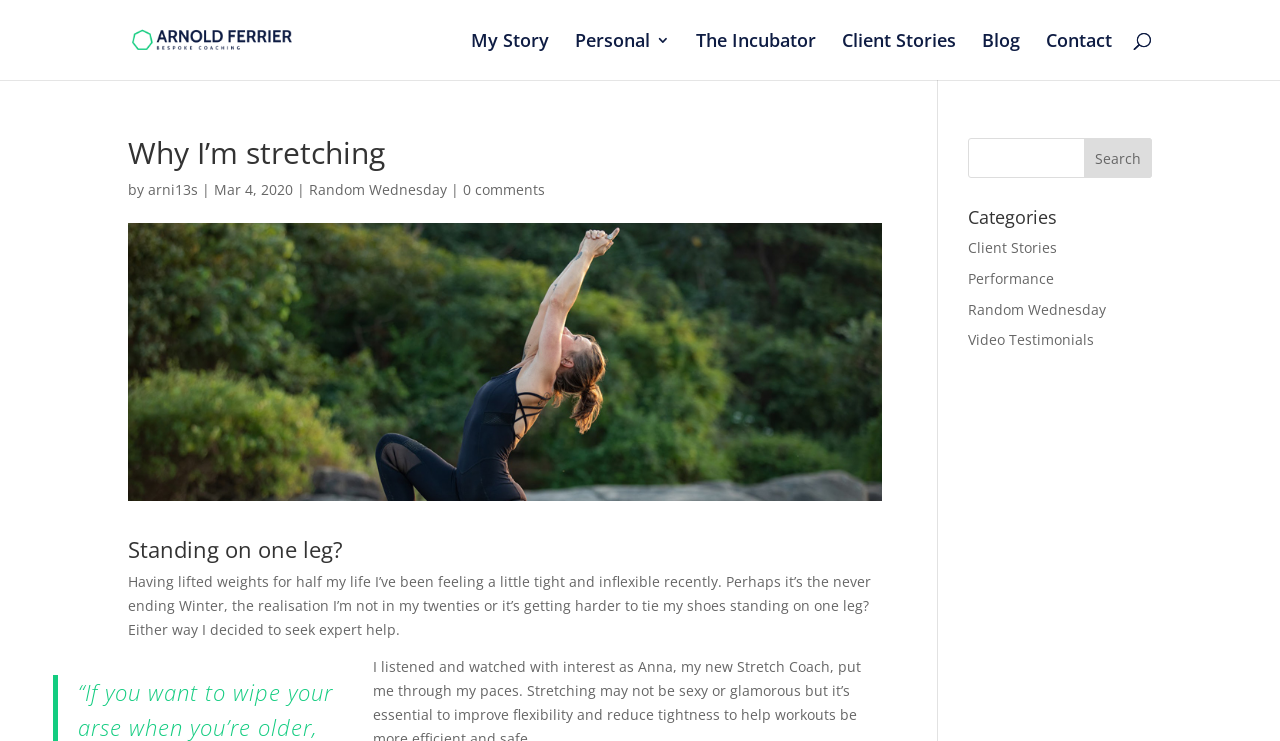Please indicate the bounding box coordinates for the clickable area to complete the following task: "read the blog". The coordinates should be specified as four float numbers between 0 and 1, i.e., [left, top, right, bottom].

[0.767, 0.045, 0.797, 0.108]